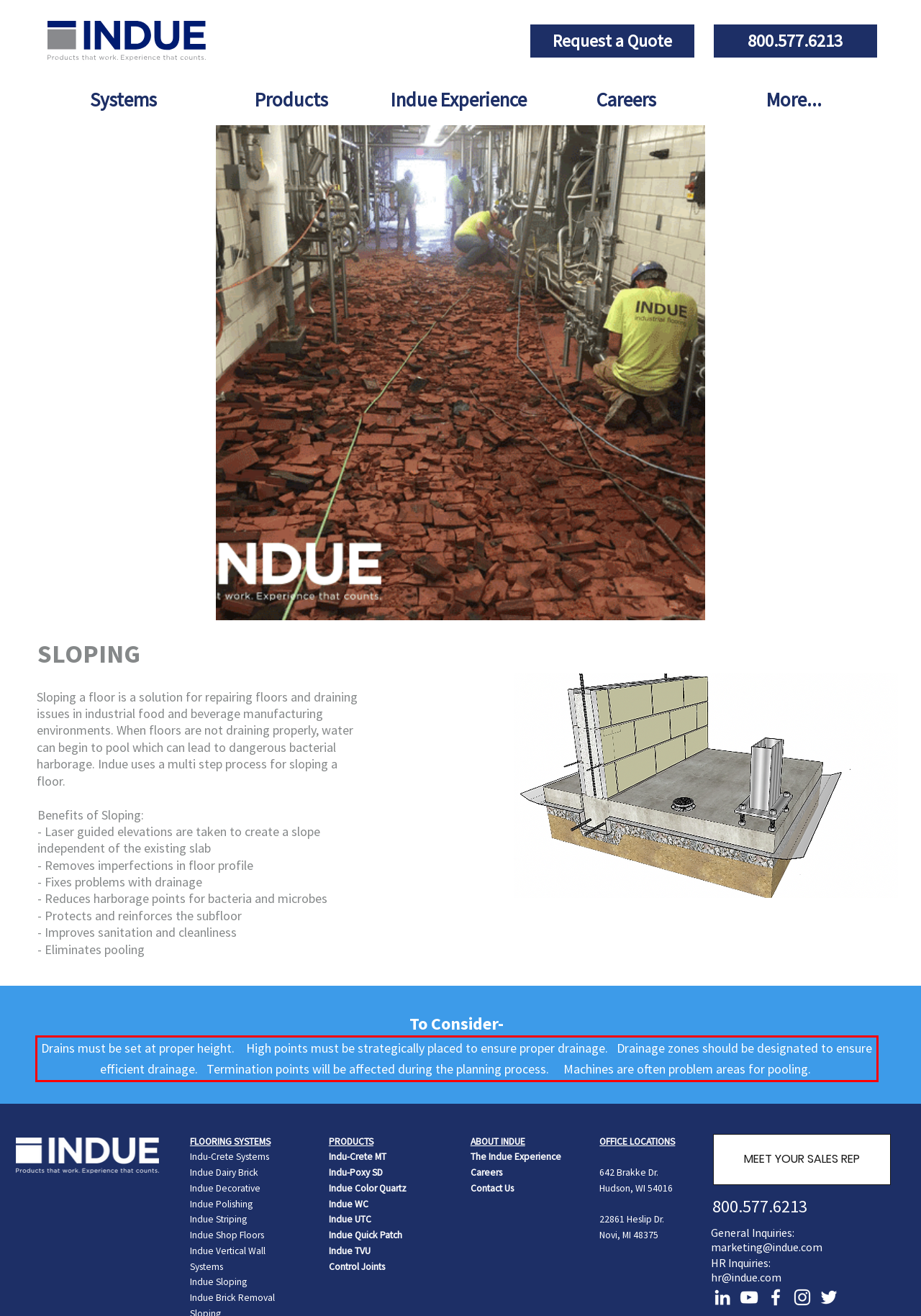Review the webpage screenshot provided, and perform OCR to extract the text from the red bounding box.

Drains must be set at proper height. High points must be strategically placed to ensure proper drainage. Drainage zones should be designated to ensure efficient drainage. Termination points will be affected during the planning process. Machines are often problem areas for pooling.